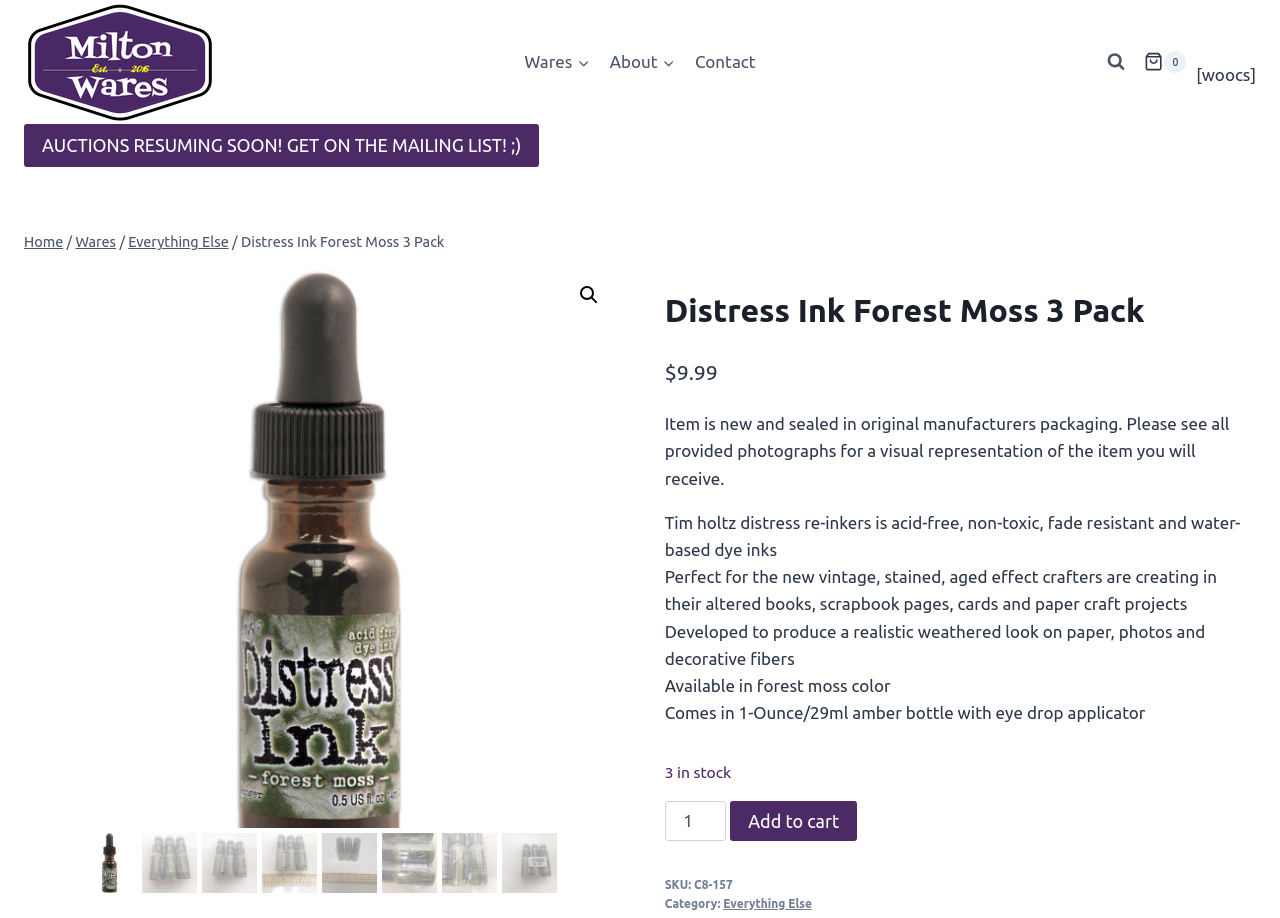Find the bounding box of the web element that fits this description: "Shopping Cart 0".

[0.894, 0.056, 0.927, 0.079]